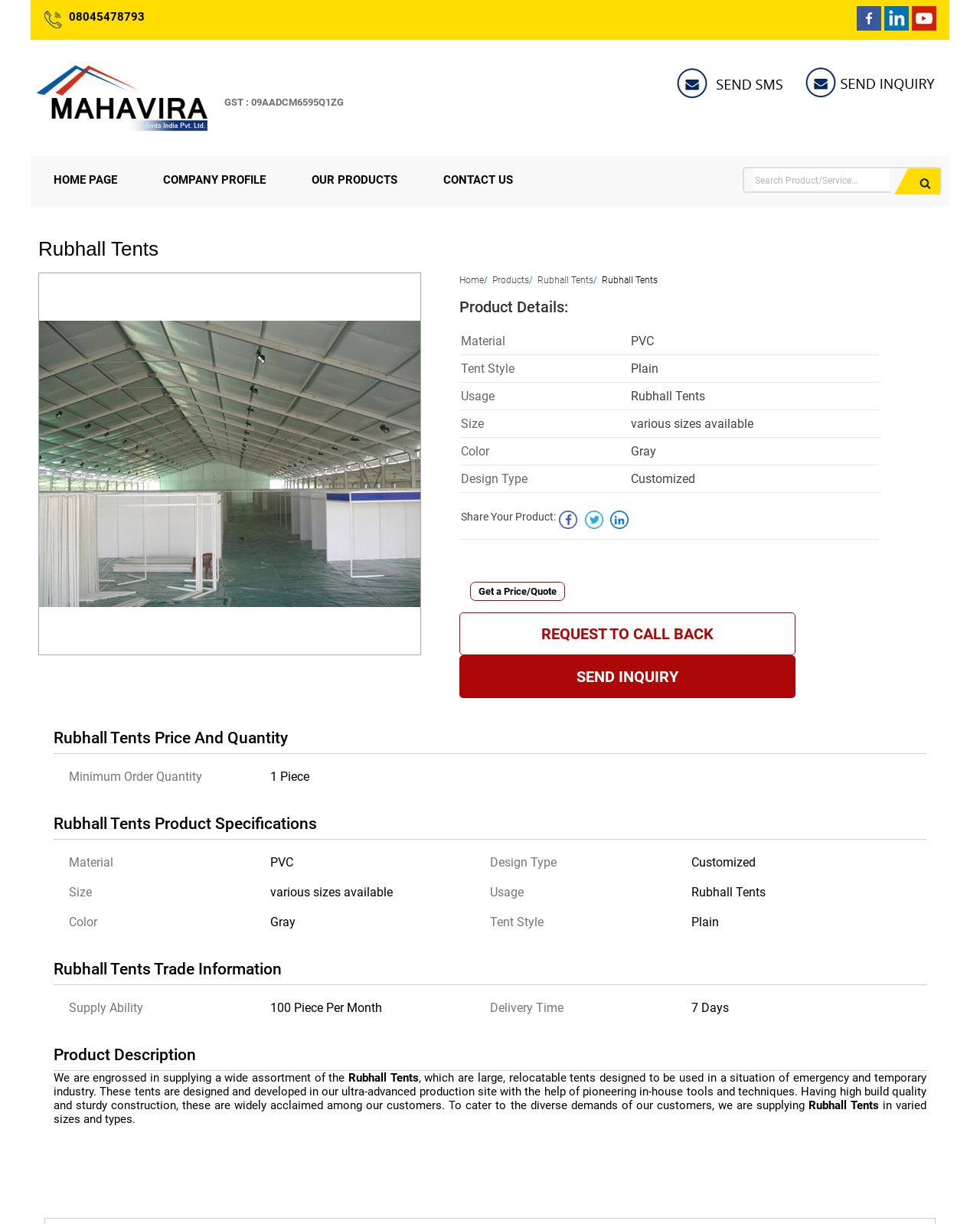Provide a short answer to the following question with just one word or phrase: What is the design type of the Rubhall Tents?

Customized